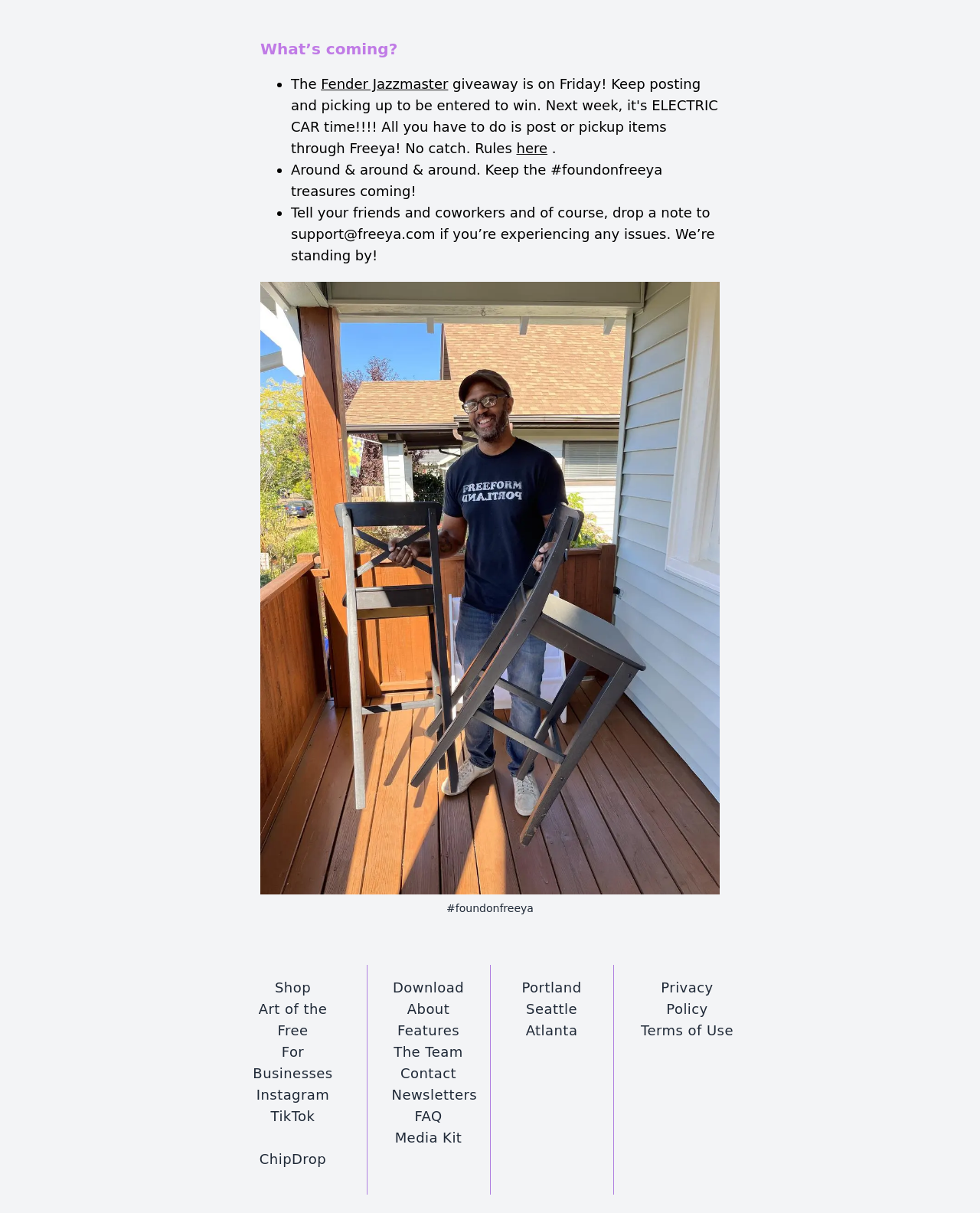Using the description: "Contact", determine the UI element's bounding box coordinates. Ensure the coordinates are in the format of four float numbers between 0 and 1, i.e., [left, top, right, bottom].

[0.409, 0.878, 0.466, 0.891]